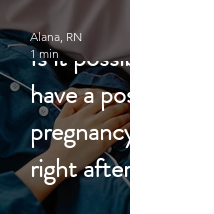Please analyze the image and provide a thorough answer to the question:
What is the atmosphere of the scene?

The background of the image features soft, neutral tones that evoke a calm atmosphere, enhancing the intimate nature of the moment, and suggesting a sense of pause and reflection.